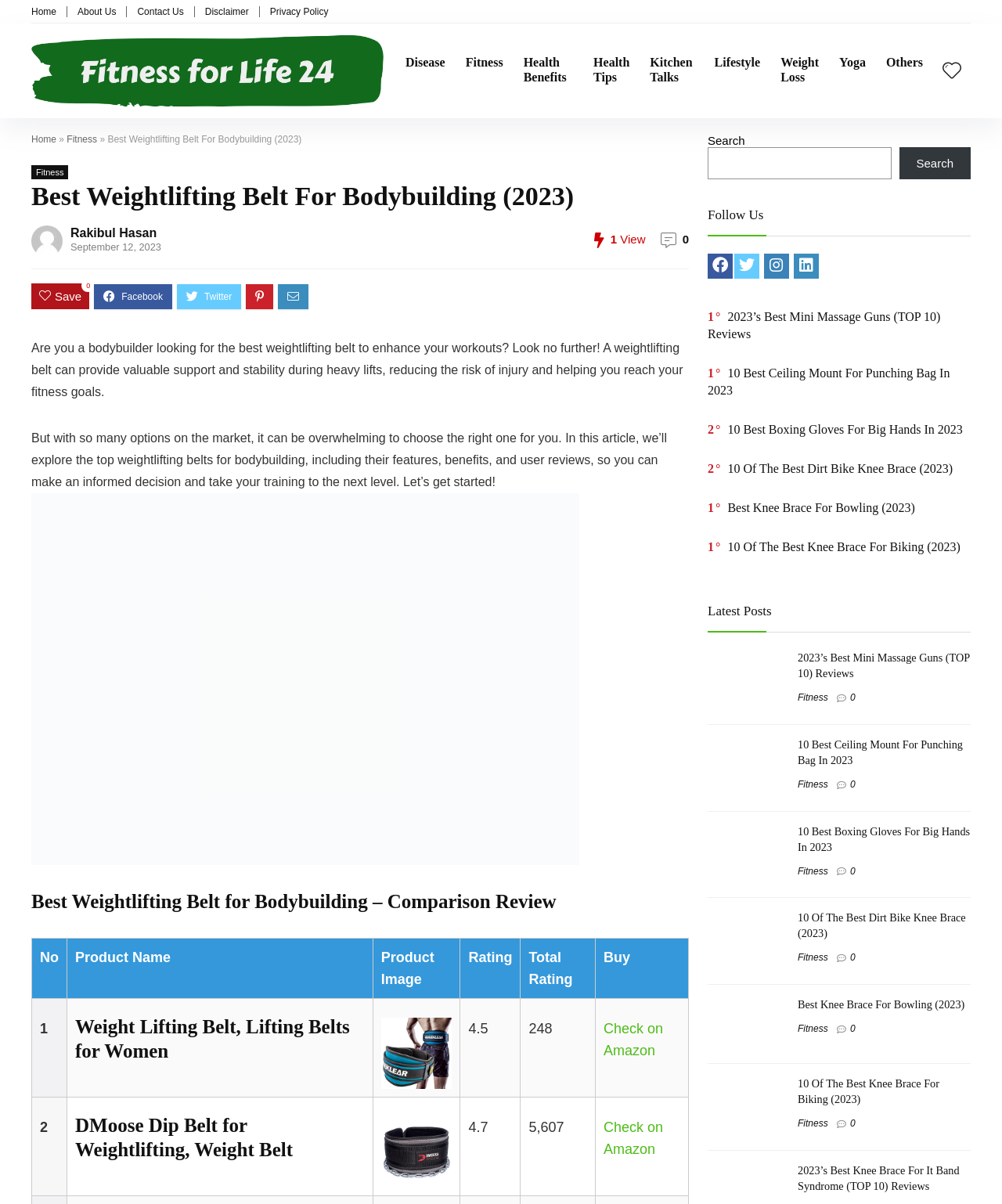Locate the bounding box coordinates of the element to click to perform the following action: 'Check the 'Best Weightlifting Belt for Bodybuilding' product'. The coordinates should be given as four float values between 0 and 1, in the form of [left, top, right, bottom].

[0.372, 0.83, 0.459, 0.911]